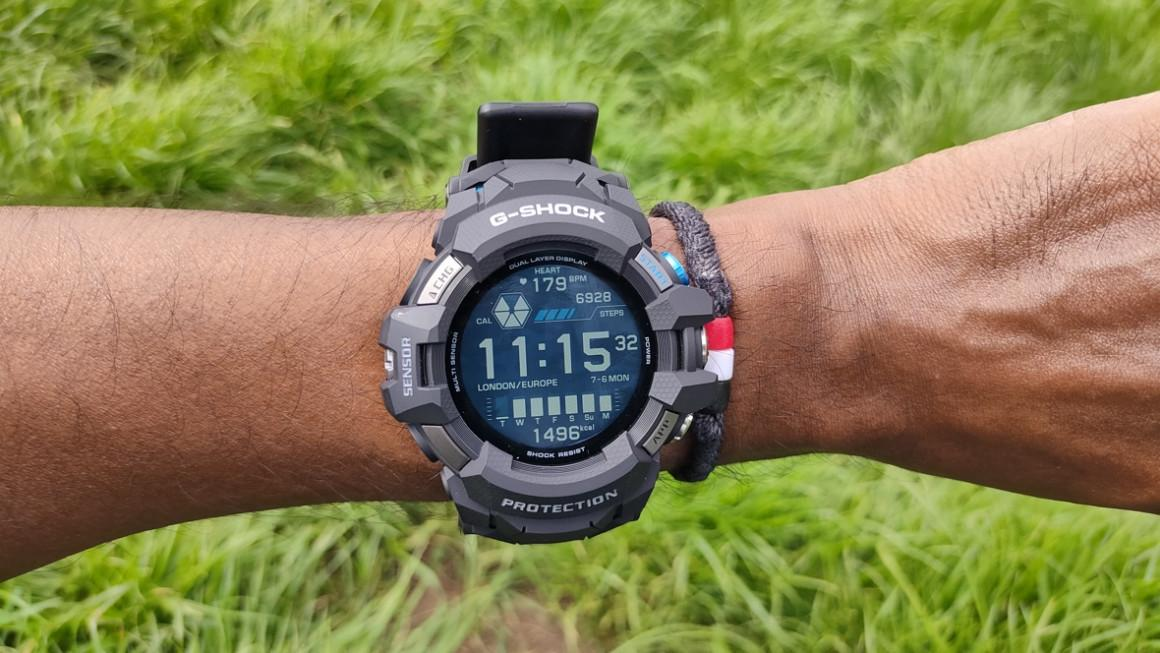Answer succinctly with a single word or phrase:
What is the heart rate of the person?

179 beats per minute